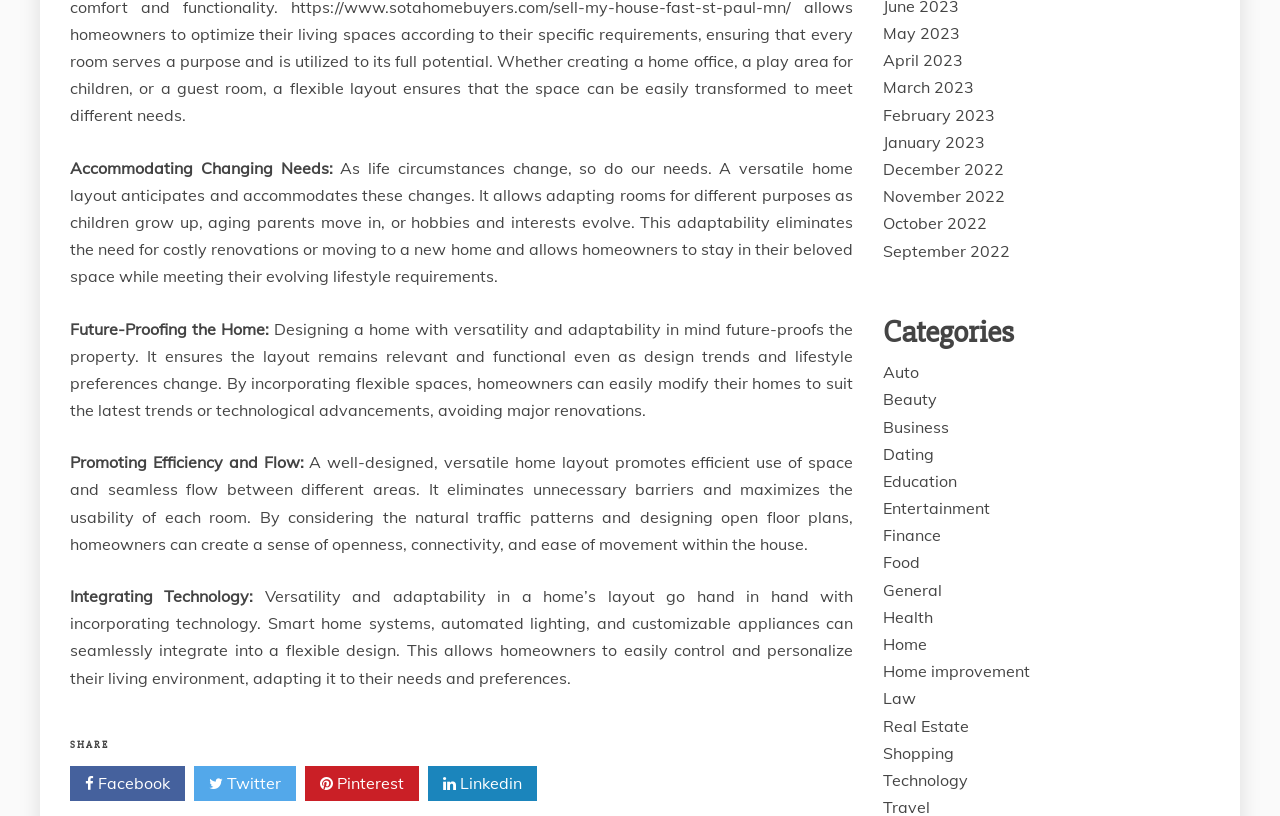What is mentioned as a way to future-proof a home?
Utilize the image to construct a detailed and well-explained answer.

The webpage suggests that incorporating flexible spaces into a home's design future-proofs the property, ensuring the layout remains relevant and functional even as design trends and lifestyle preferences change.